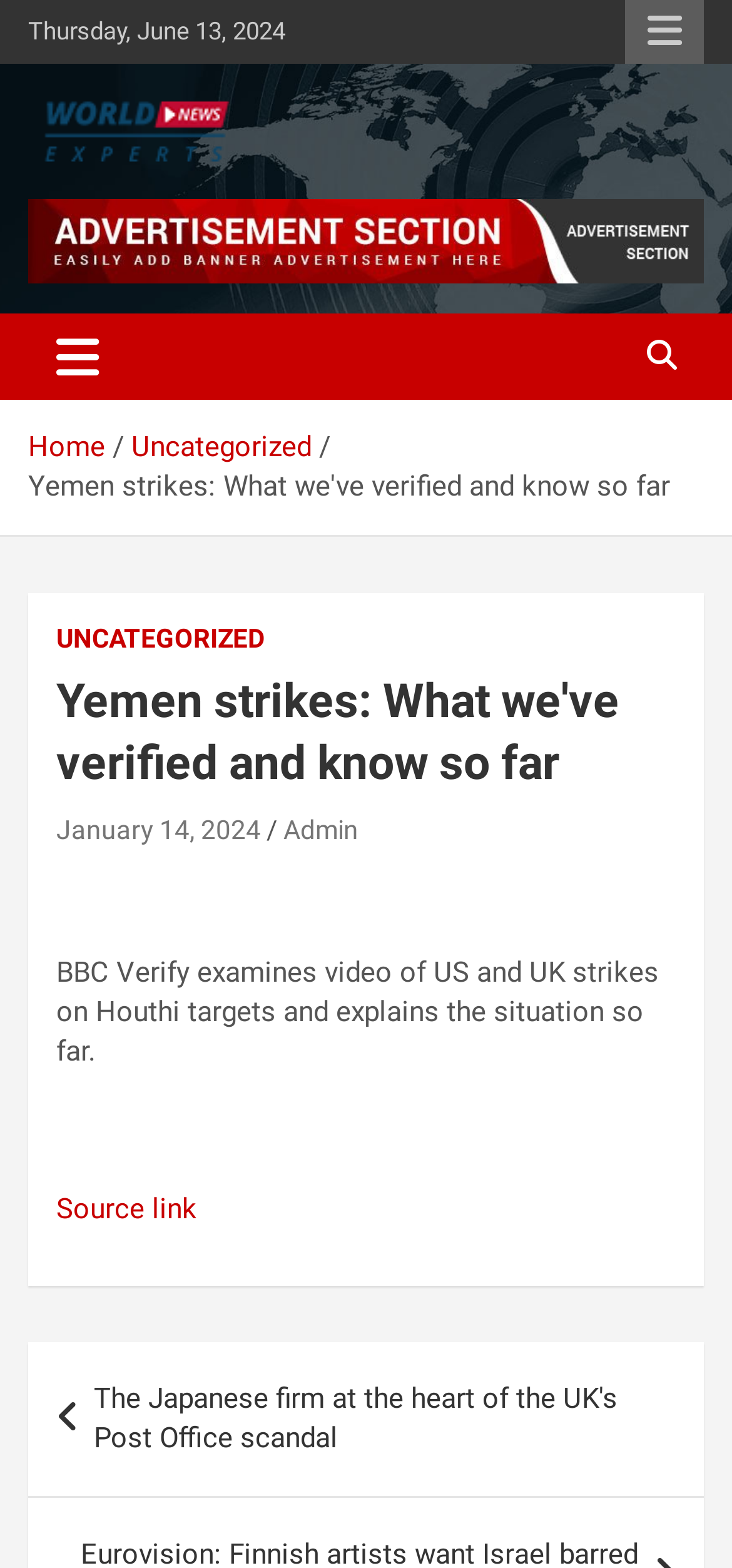Identify the bounding box coordinates for the UI element described as: "World News Experts".

[0.038, 0.11, 0.728, 0.152]